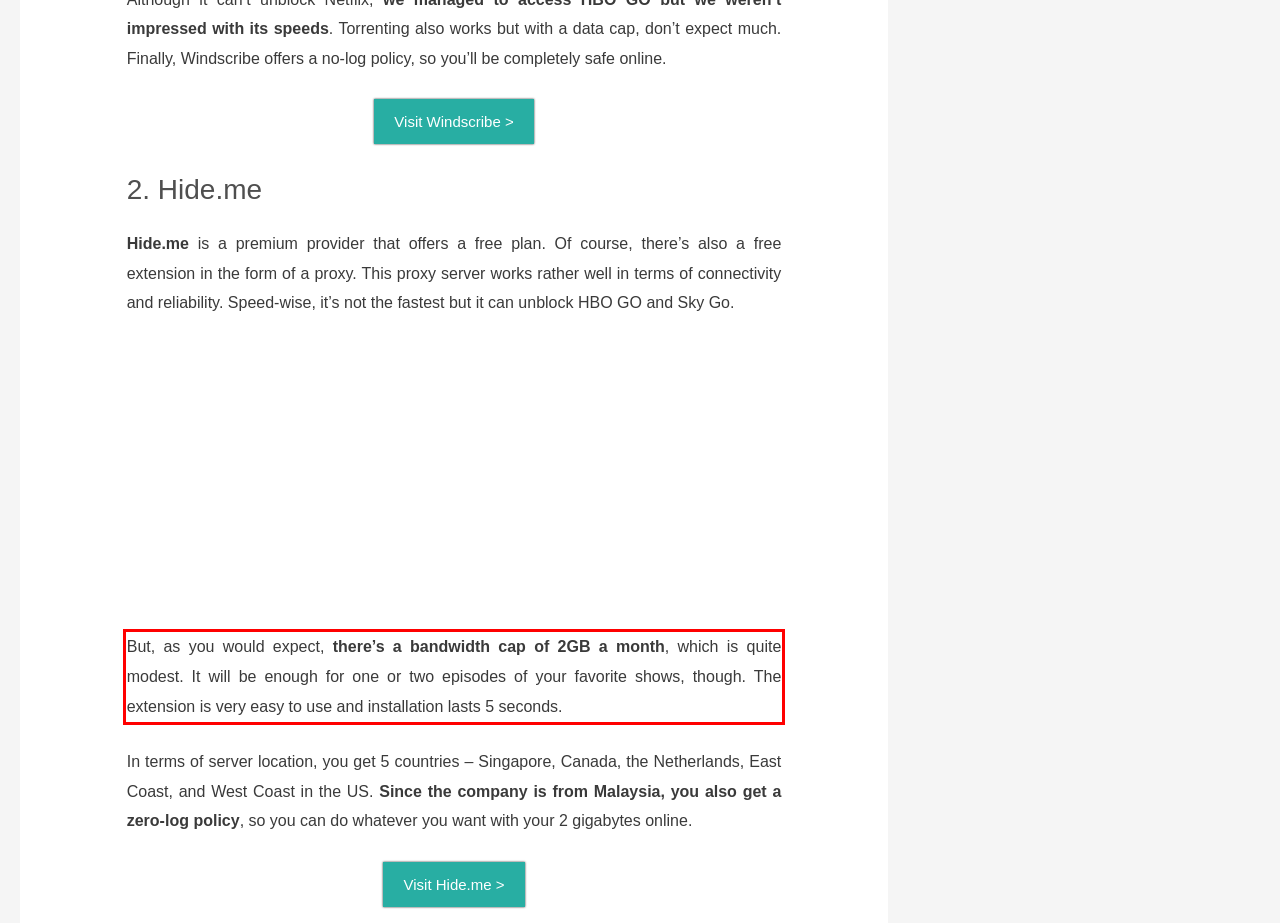Please perform OCR on the text within the red rectangle in the webpage screenshot and return the text content.

But, as you would expect, there’s a bandwidth cap of 2GB a month, which is quite modest. It will be enough for one or two episodes of your favorite shows, though. The extension is very easy to use and installation lasts 5 seconds.